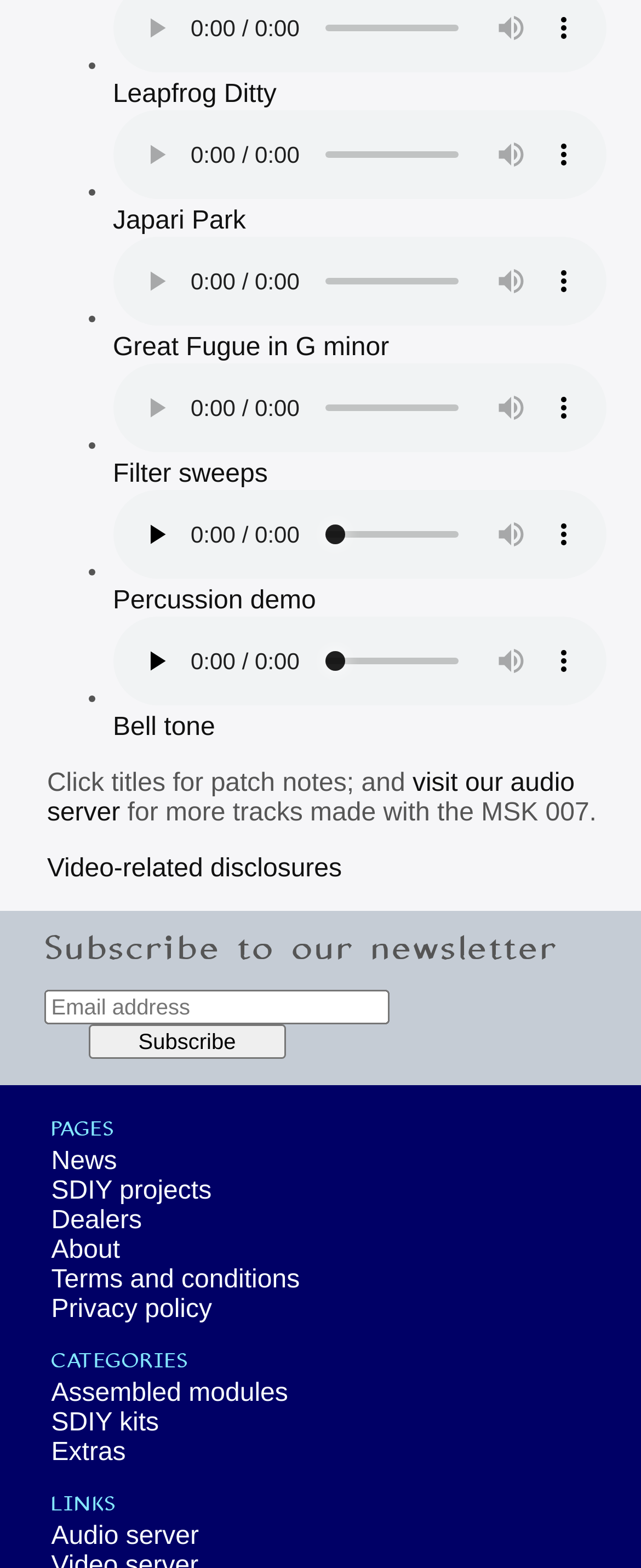Can you show the bounding box coordinates of the region to click on to complete the task described in the instruction: "Play the first audio"?

[0.202, 0.325, 0.284, 0.358]